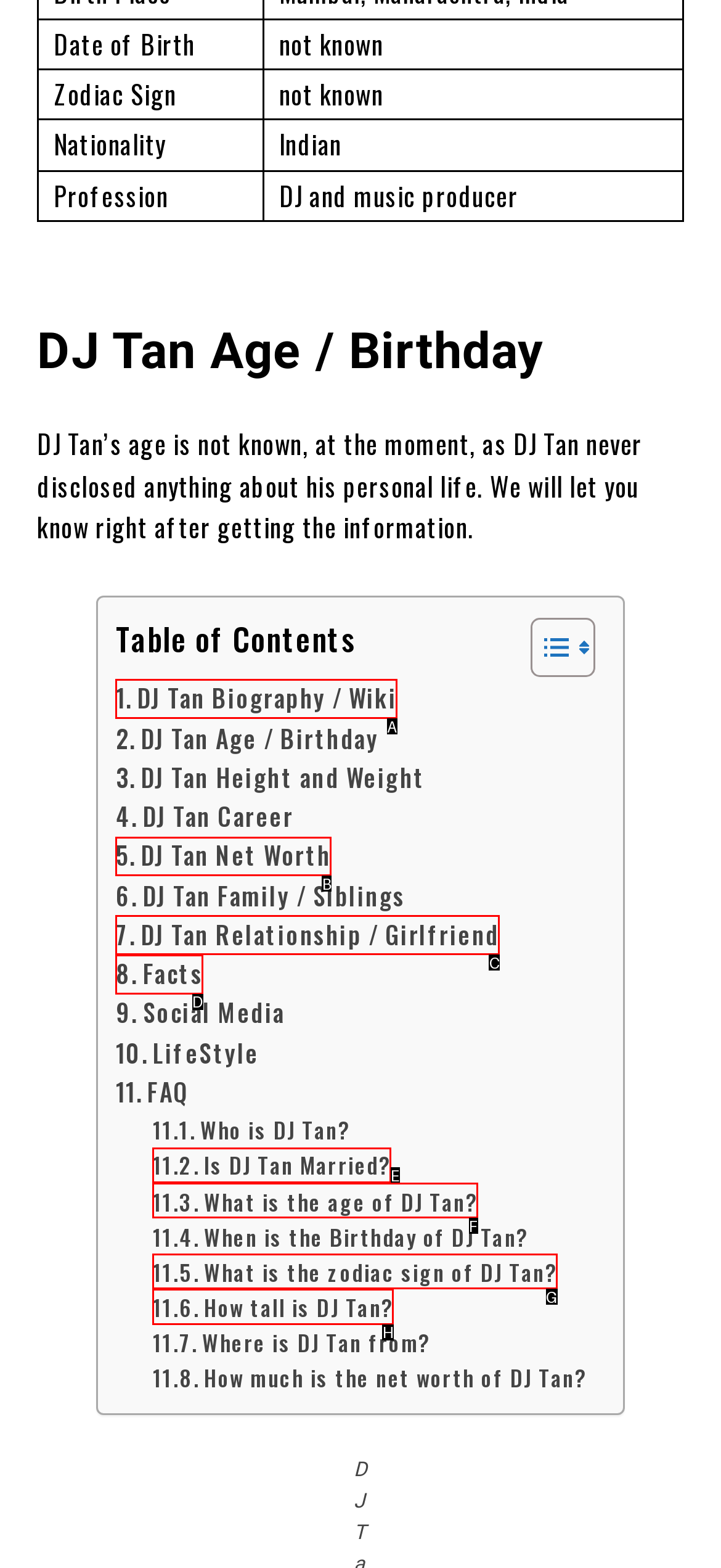From the given options, find the HTML element that fits the description: Facts. Reply with the letter of the chosen element.

D